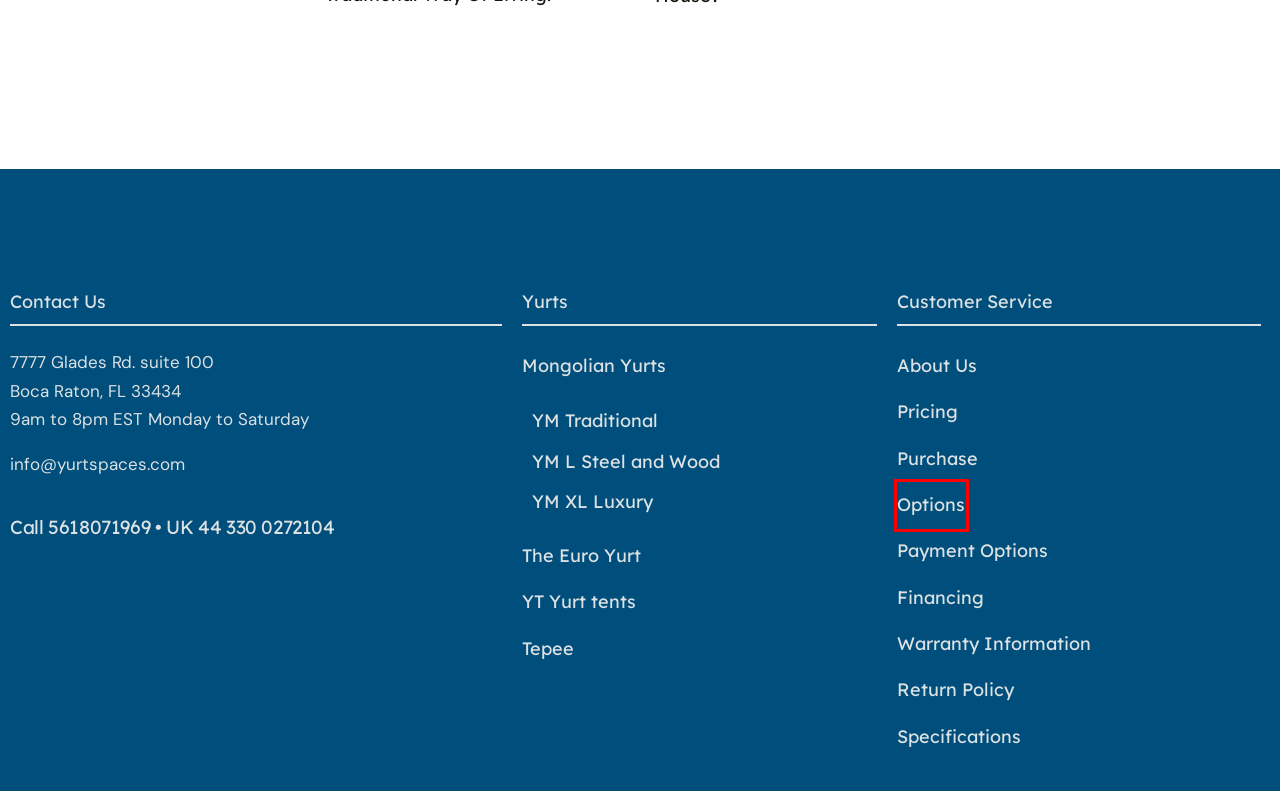You have a screenshot of a webpage with an element surrounded by a red bounding box. Choose the webpage description that best describes the new page after clicking the element inside the red bounding box. Here are the candidates:
A. Yurtspaces -Traditional Mongolian Yurts For Sale
B. Warranty Information-Yurtspaces
C. Options | European & Mongolian Yurts with Custom Features
D. Yurtspaces-Extra Quality Yurts For Sale
E. Yurtspaces - European Yurts For Sale
F. About Us -Yurtspaces
G. Hand Crafted Mongolian Yurts | Yurtspaces
H. Yurtspaces | Mongolian Yurts For Sale

C